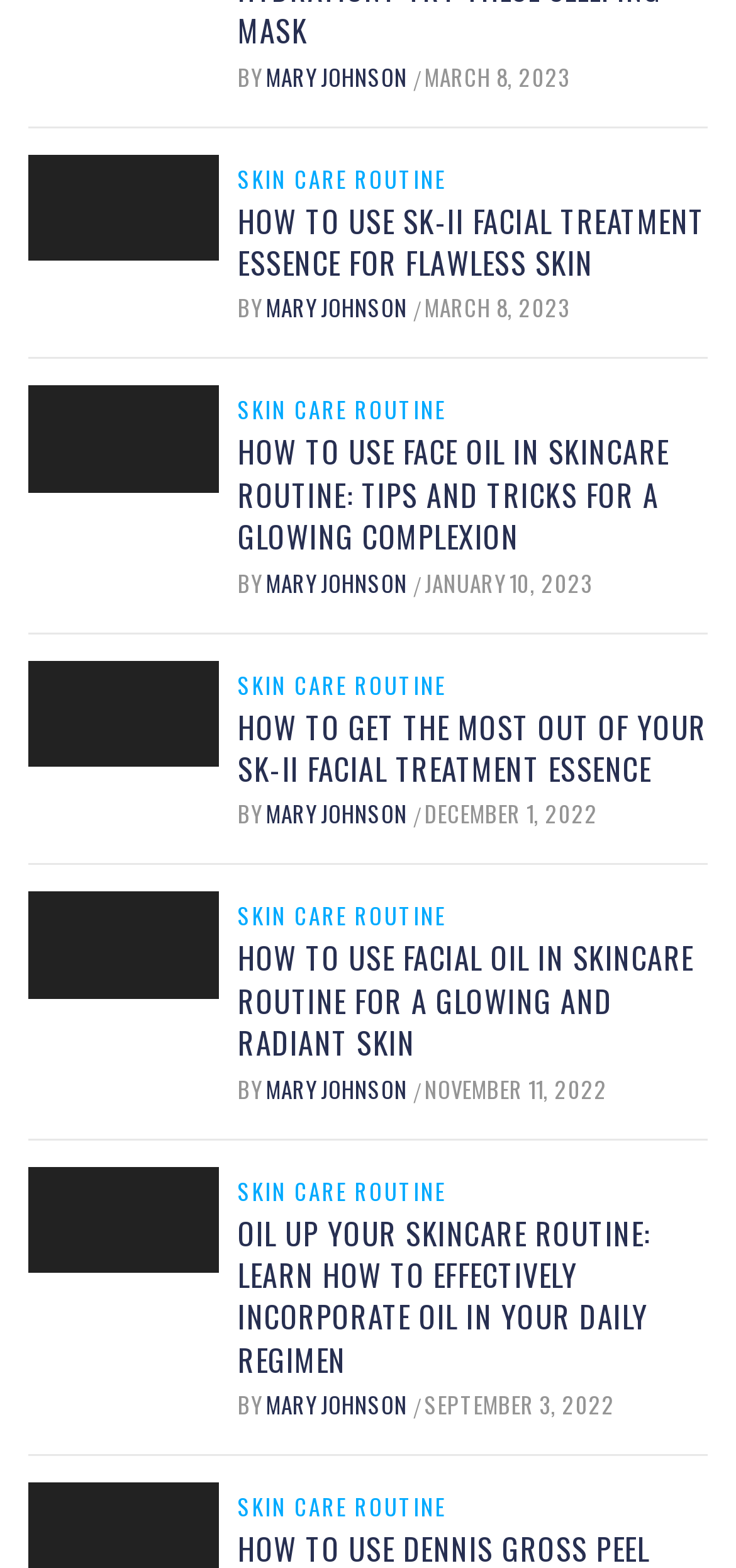Can you identify the bounding box coordinates of the clickable region needed to carry out this instruction: 'Click on the article 'How To Use SK-II Facial Treatment Essence For Flawless Skin''? The coordinates should be four float numbers within the range of 0 to 1, stated as [left, top, right, bottom].

[0.038, 0.118, 0.297, 0.142]